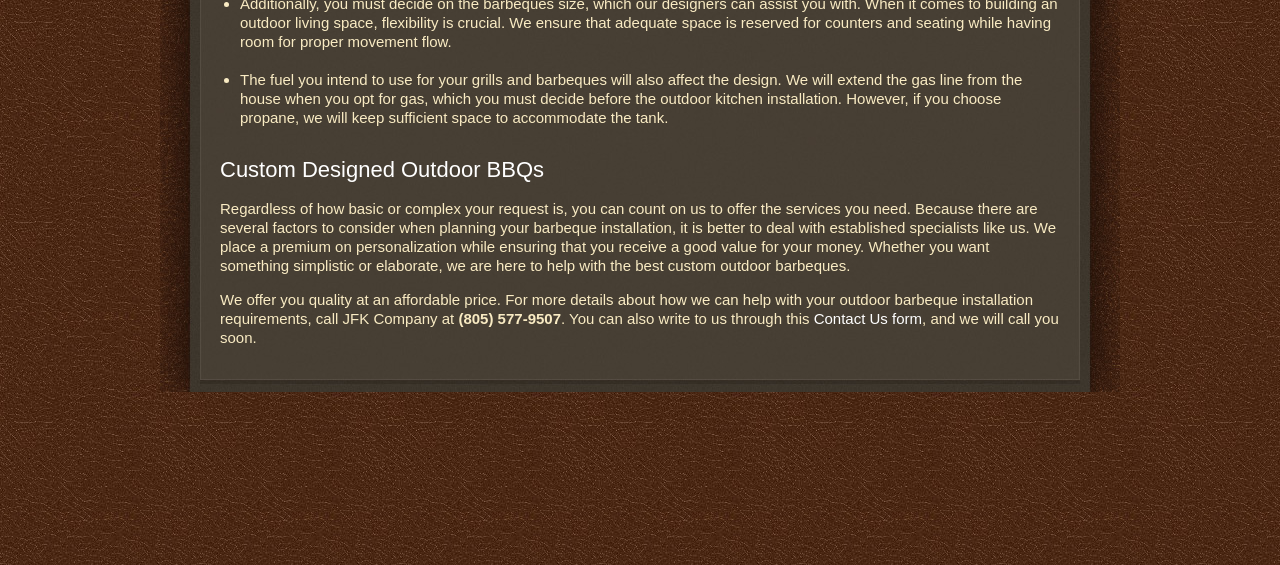Locate the UI element described as follows: "News". Return the bounding box coordinates as four float numbers between 0 and 1 in the order [left, top, right, bottom].

None